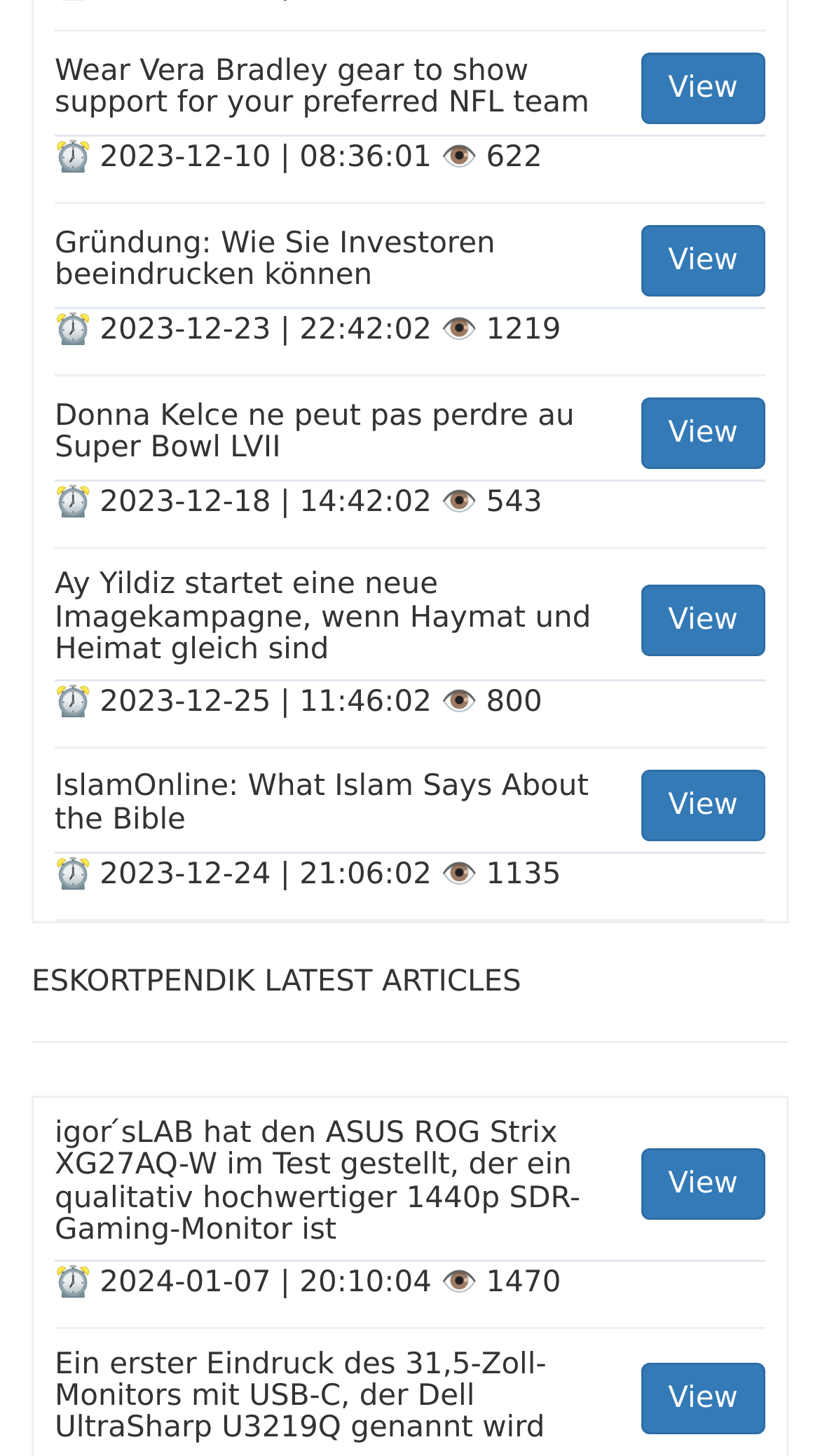Can you pinpoint the bounding box coordinates for the clickable element required for this instruction: "Read article about impressing investors"? The coordinates should be four float numbers between 0 and 1, i.e., [left, top, right, bottom].

[0.067, 0.155, 0.933, 0.204]